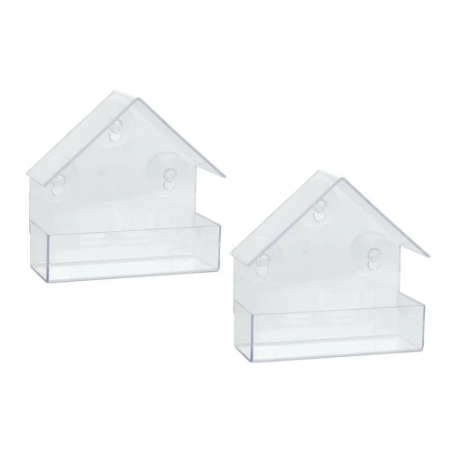What ensures stability while protecting birds from harsh weather?
Give a comprehensive and detailed explanation for the question.

According to the caption, each feeder is equipped with suction cups that provide secure attachment to windows or smooth surfaces, ensuring stability while protecting birds from harsh weather conditions.